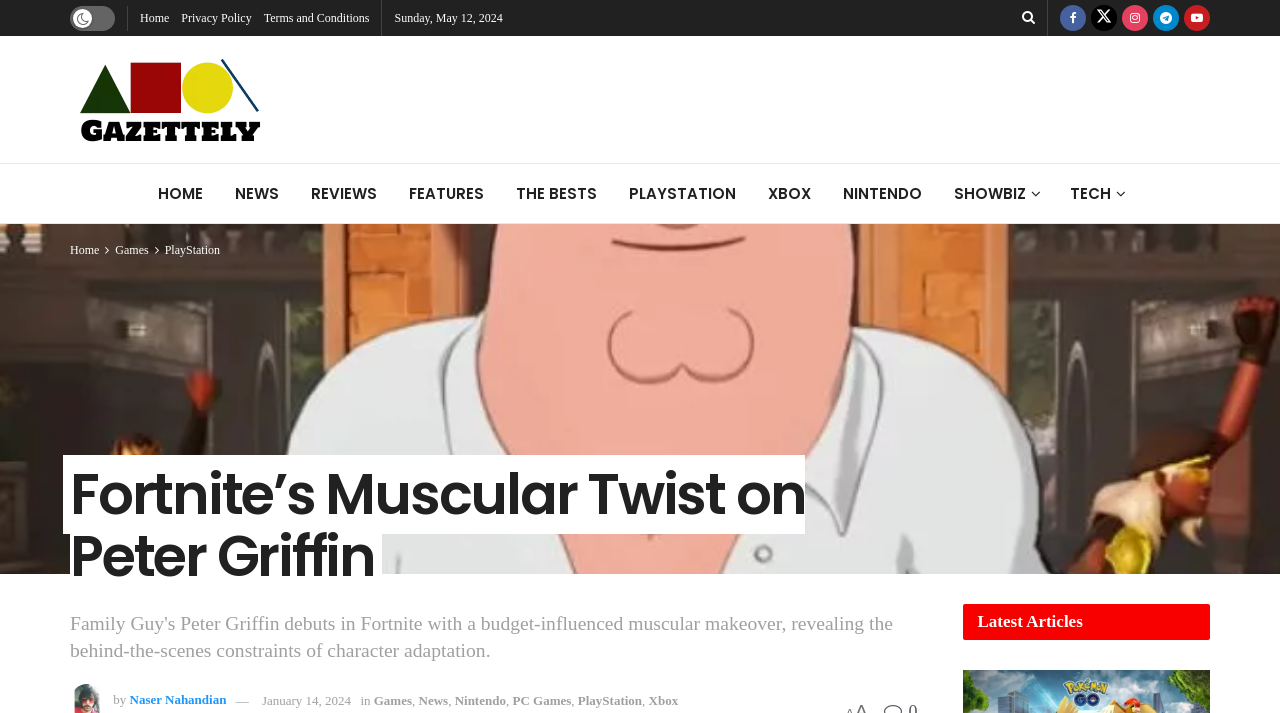What is the date of the article?
Please ensure your answer to the question is detailed and covers all necessary aspects.

I found the date of the article by looking at the static text element with the content 'Sunday, May 12, 2024' which is located at the top of the webpage.